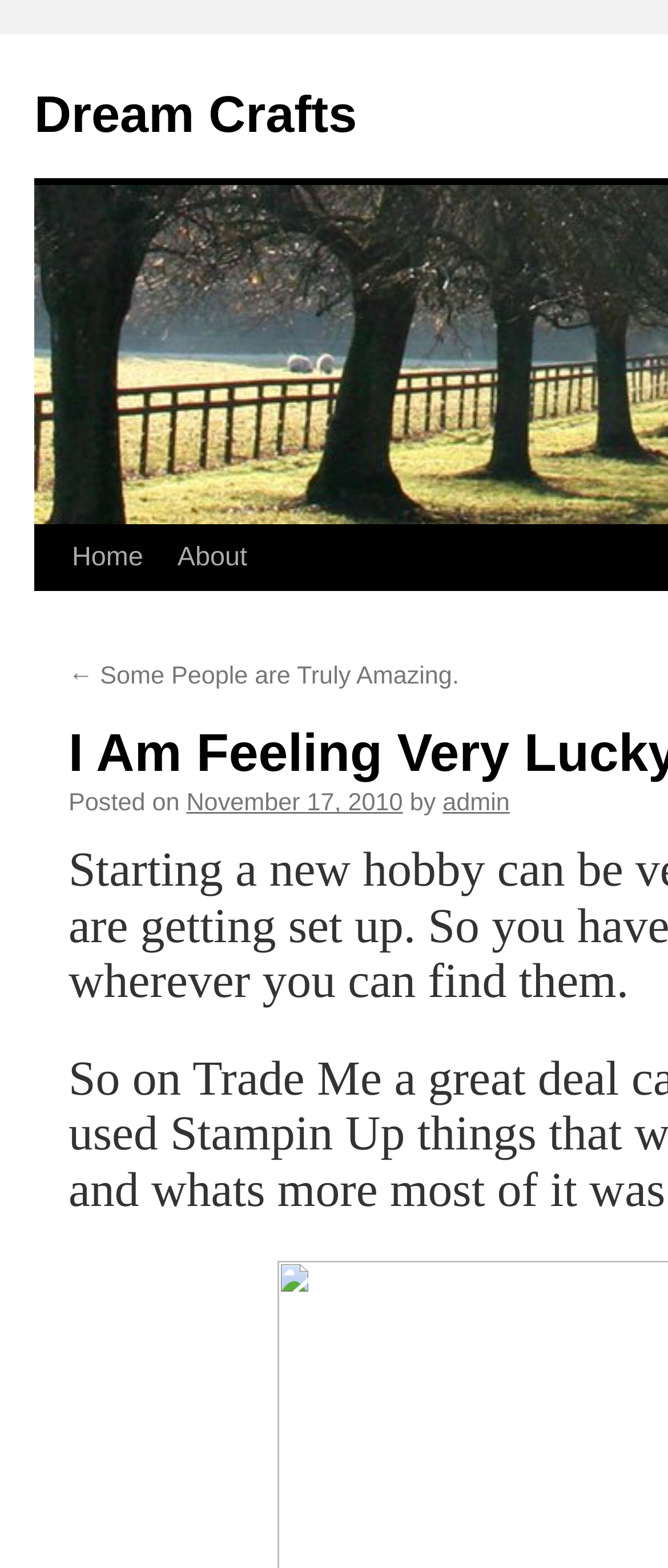What is the date of the post?
Look at the image and answer with only one word or phrase.

November 17, 2010